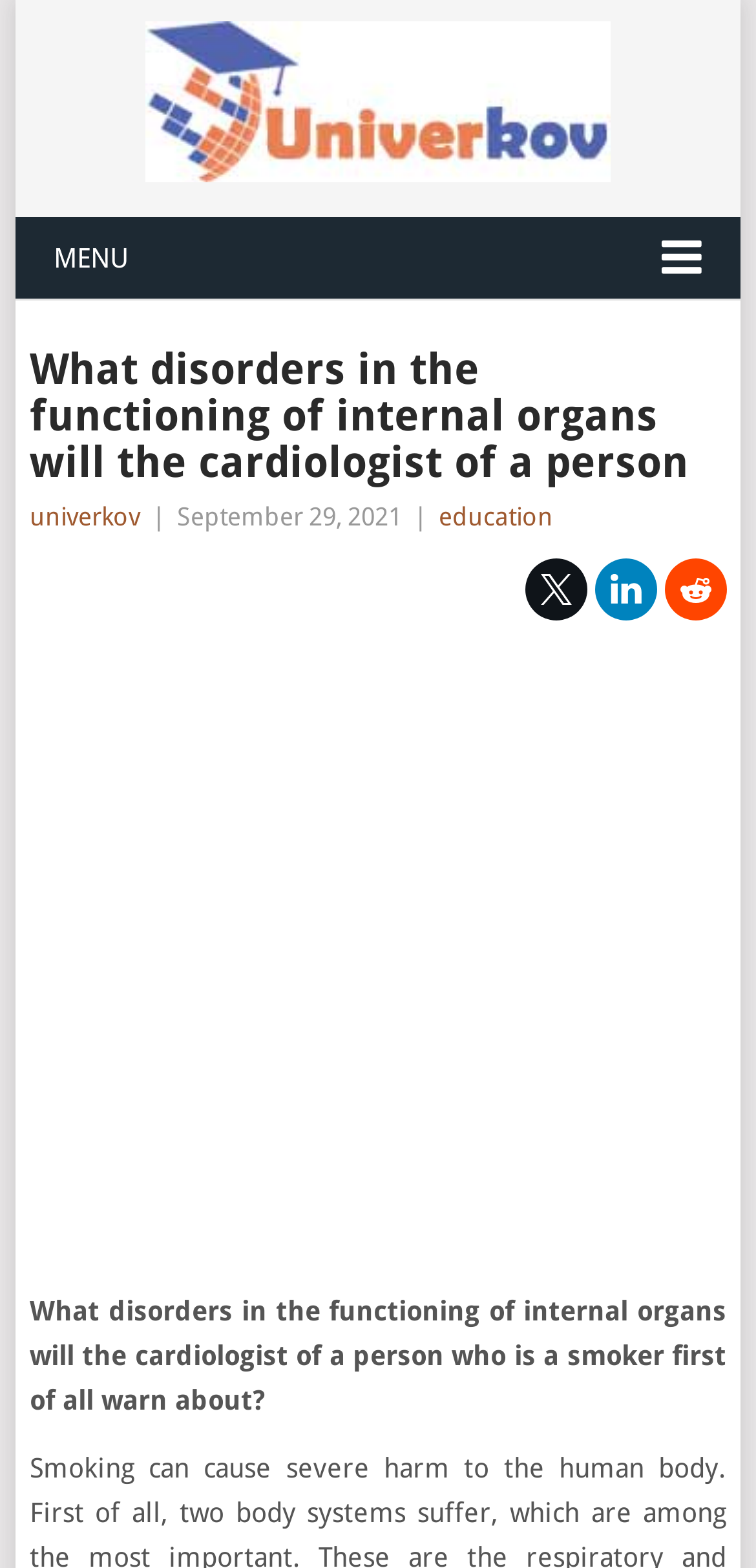Carefully examine the image and provide an in-depth answer to the question: What is the category of the article?

The category of the article can be inferred from the link 'education' which is located near the heading and suggests that the article is related to education.